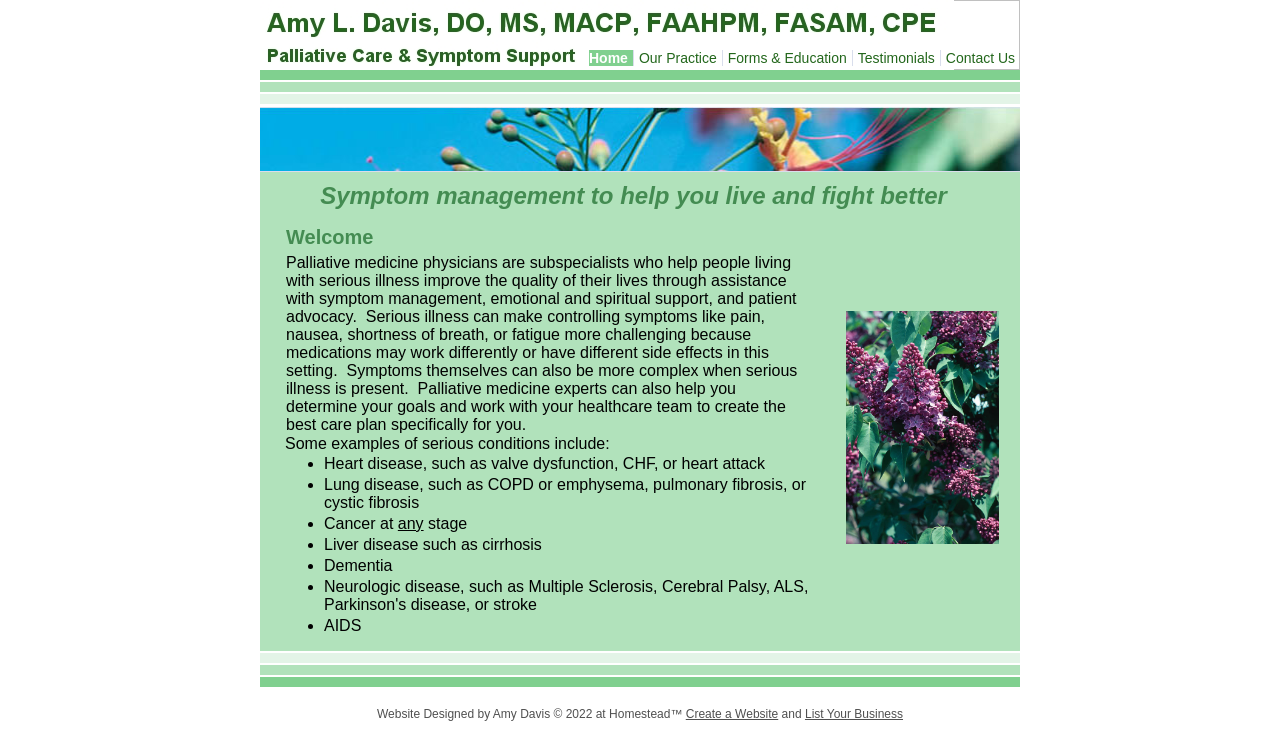Please determine the bounding box coordinates for the UI element described as: "On Tour".

None